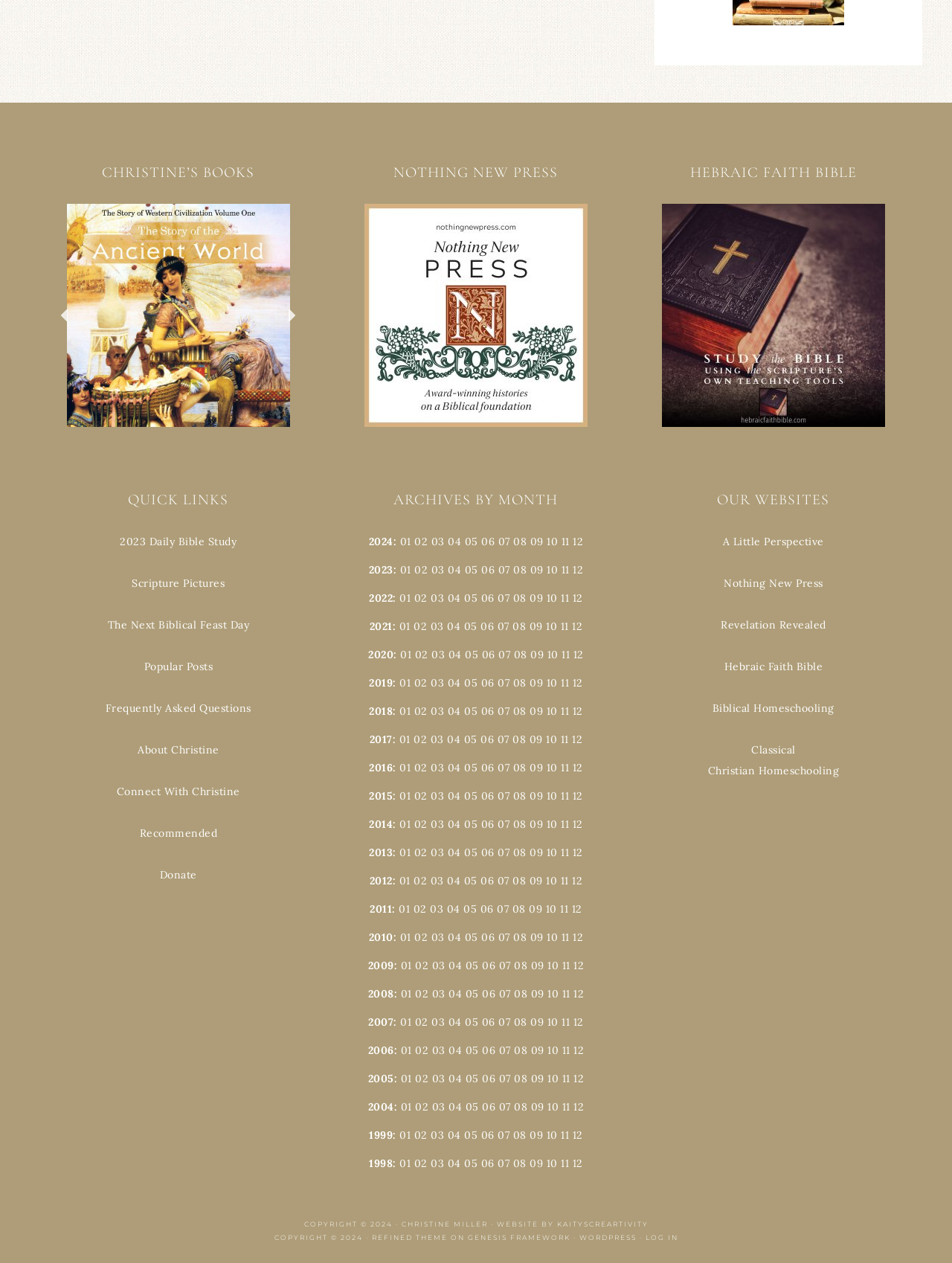How many links are there under 'QUICK LINKS'? Analyze the screenshot and reply with just one word or a short phrase.

8